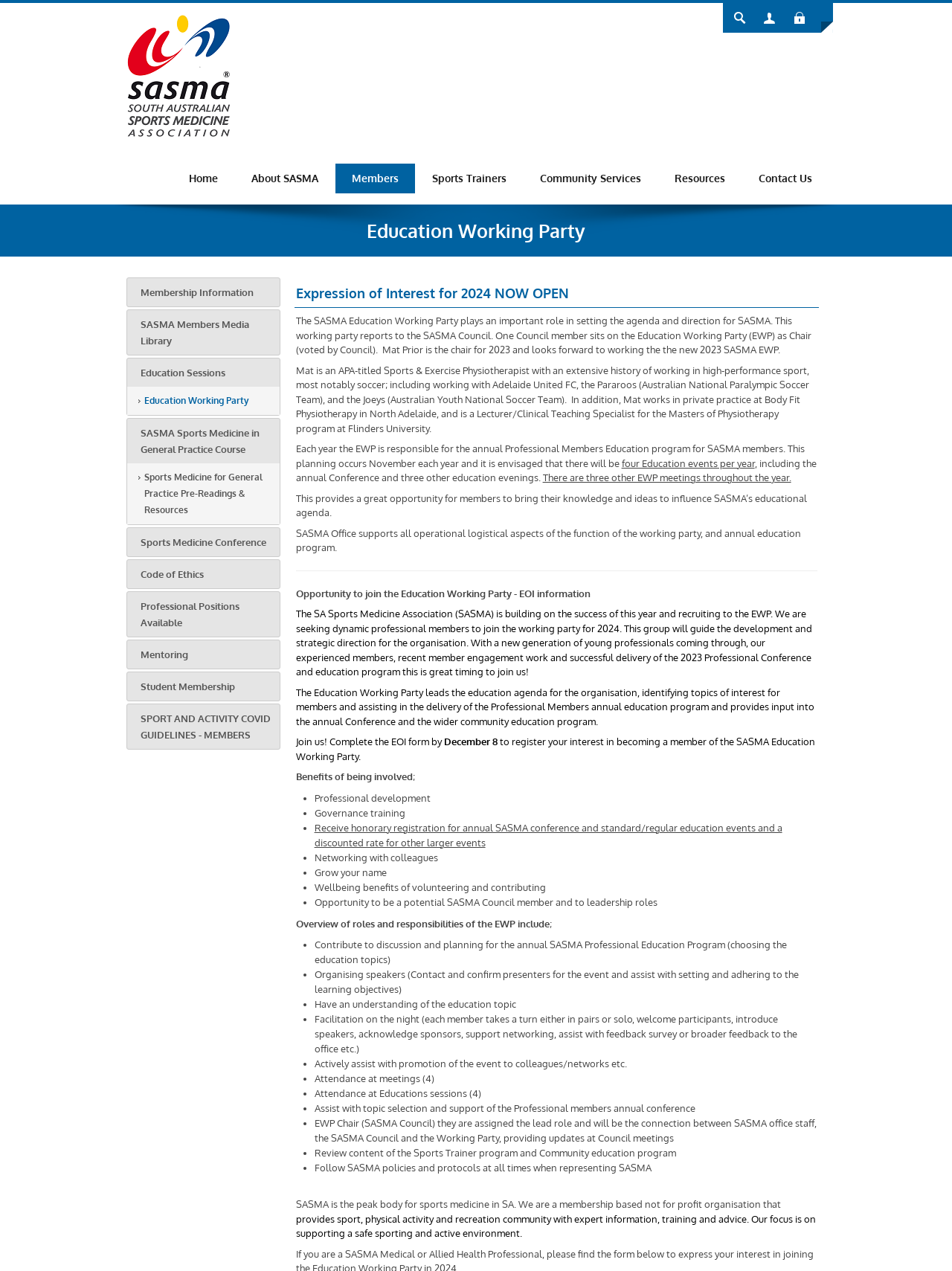Predict the bounding box for the UI component with the following description: "About SASMA".

[0.247, 0.129, 0.352, 0.152]